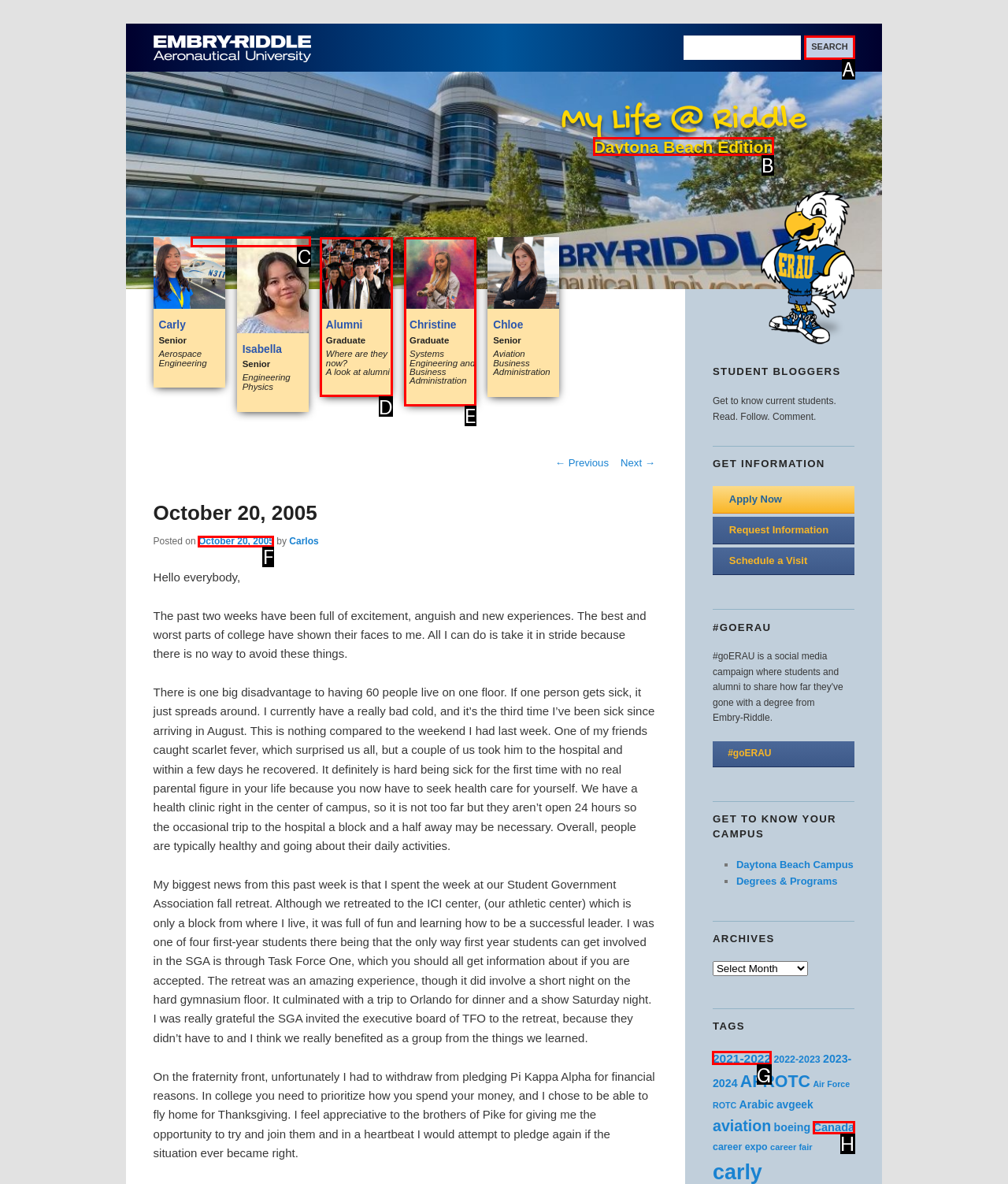Which HTML element should be clicked to perform the following task: Search for something
Reply with the letter of the appropriate option.

A